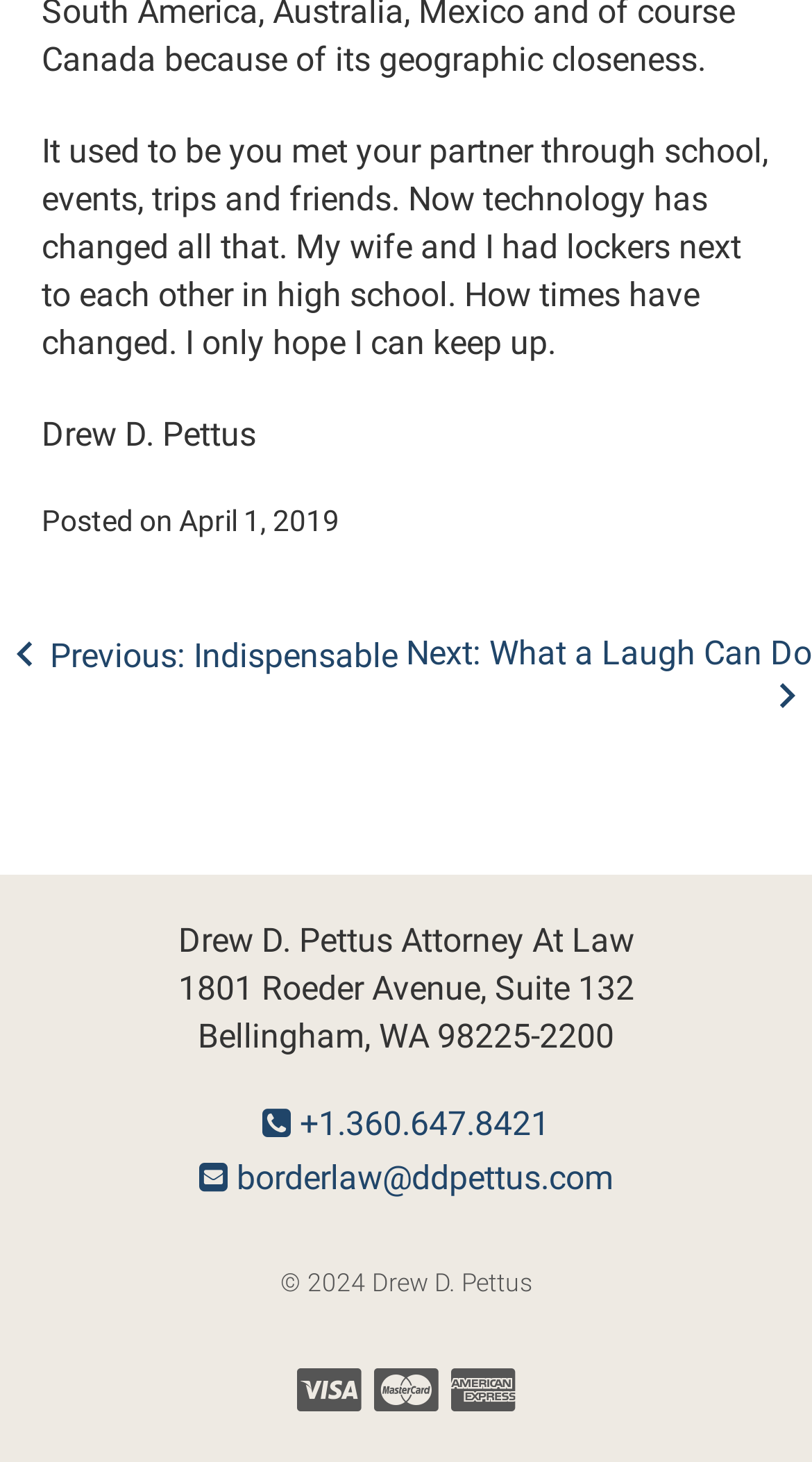What is the phone number of the law office?
Answer the question with a single word or phrase derived from the image.

+1.360.647.8421